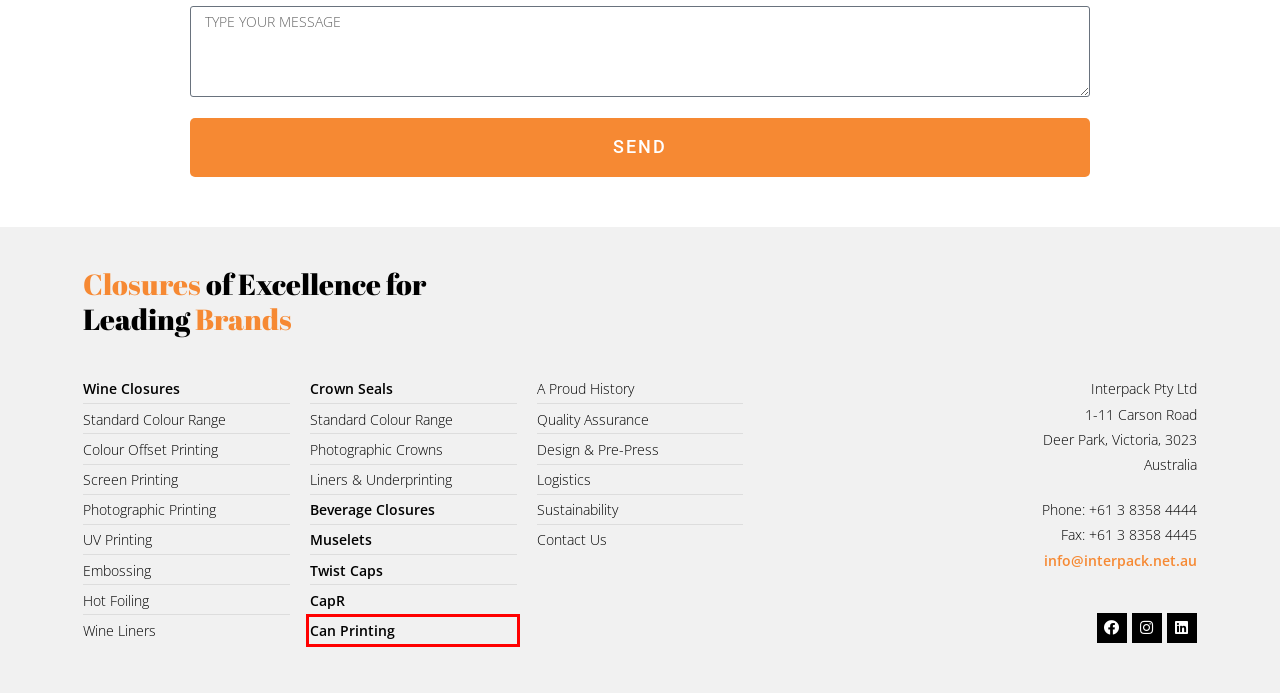You have a screenshot showing a webpage with a red bounding box around a UI element. Choose the webpage description that best matches the new page after clicking the highlighted element. Here are the options:
A. Sustainability – Interpack Pty Ltd
B. Hot Foiling – Interpack Pty Ltd
C. Embossing – Interpack Pty Ltd
D. Can Printing – Interpack Pty Ltd
E. Standard Colour Range – Interpack Pty Ltd
F. Screen Printing – Interpack Pty Ltd
G. Photographic Printing – Interpack Pty Ltd
H. Wine Liners – Interpack Pty Ltd

D